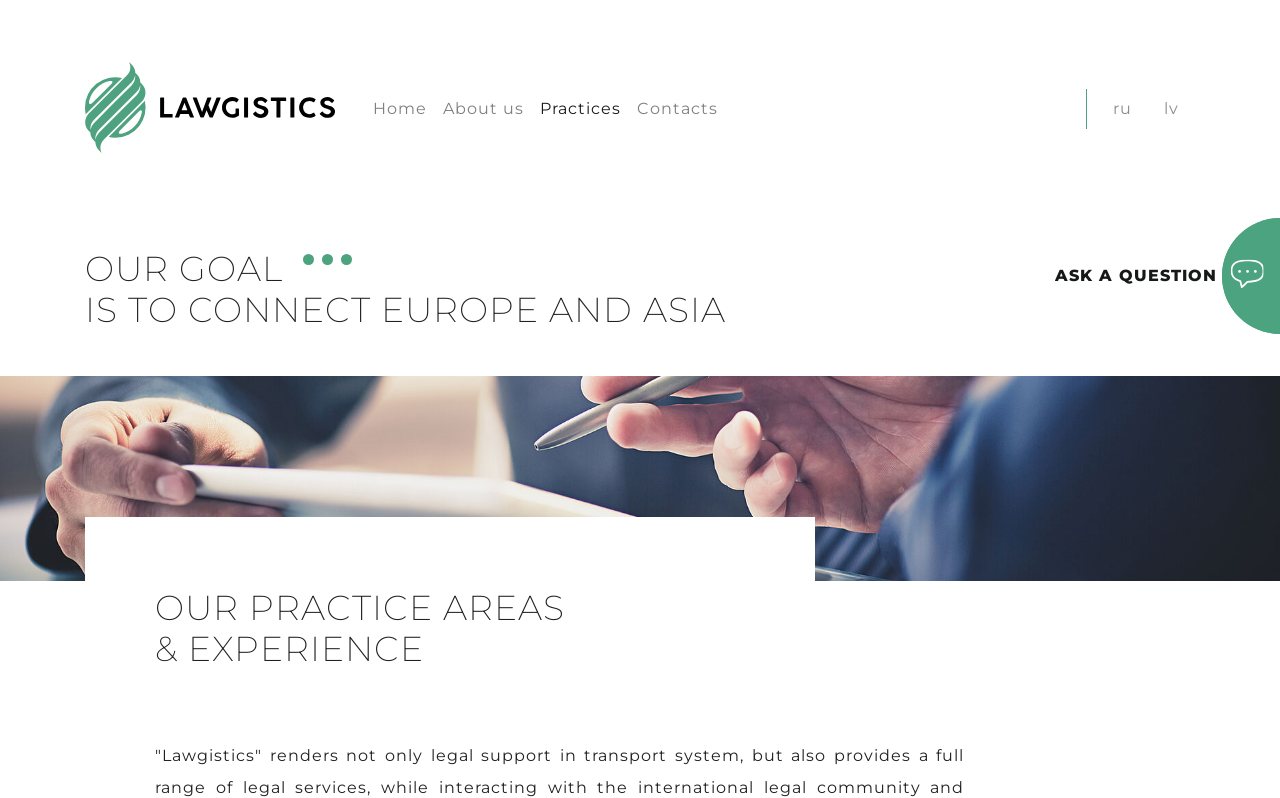Calculate the bounding box coordinates for the UI element based on the following description: "Ask a question". Ensure the coordinates are four float numbers between 0 and 1, i.e., [left, top, right, bottom].

[0.955, 0.273, 1.0, 0.418]